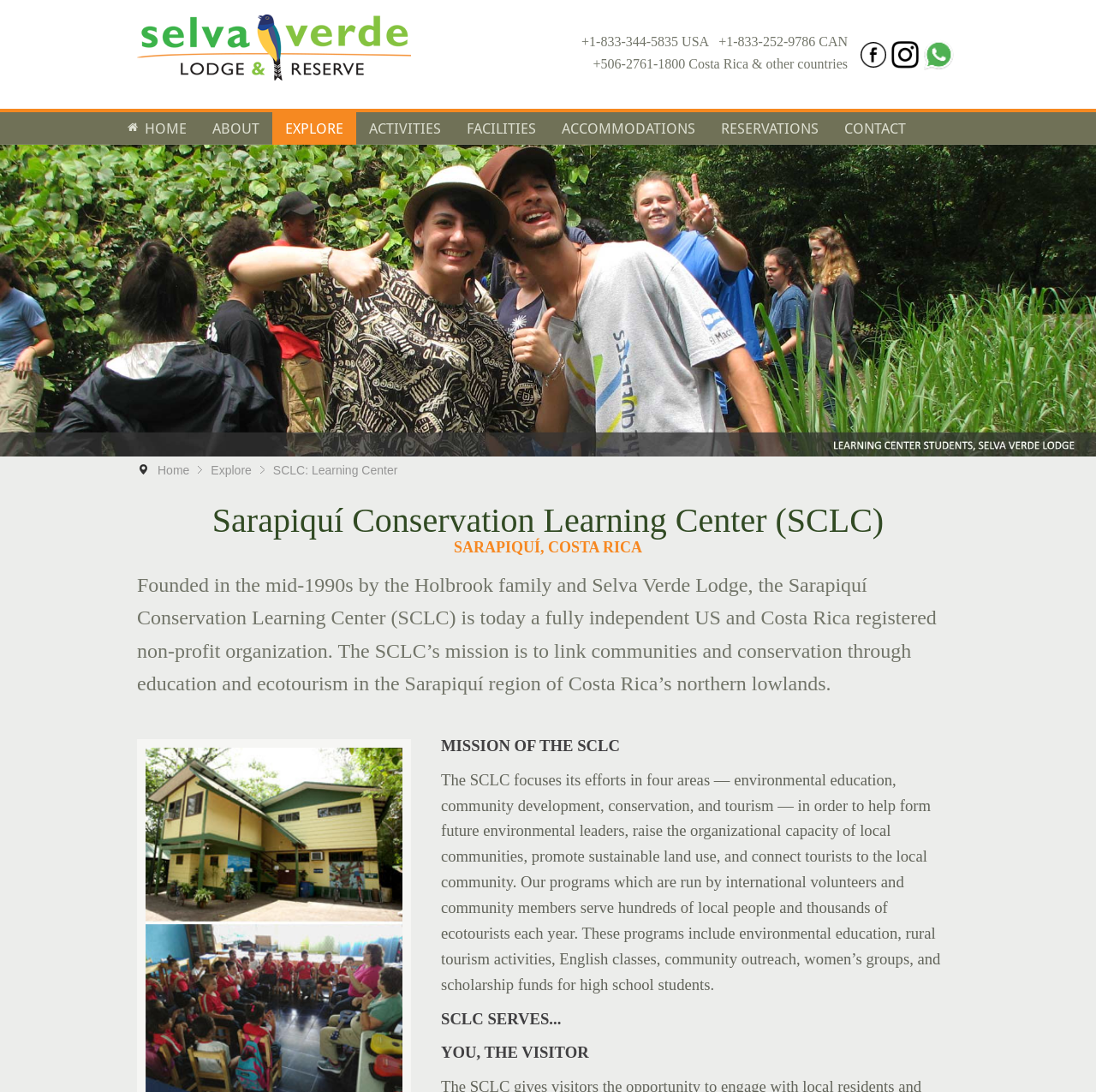Given the content of the image, can you provide a detailed answer to the question?
What is the mission of the SCLC?

I found the answer by reading the StaticText element with the text 'The SCLC’s mission is to link communities and conservation through education and ecotourism in the Sarapiquí region of Costa Rica’s northern lowlands.' which is located at [0.125, 0.525, 0.855, 0.636] coordinates.